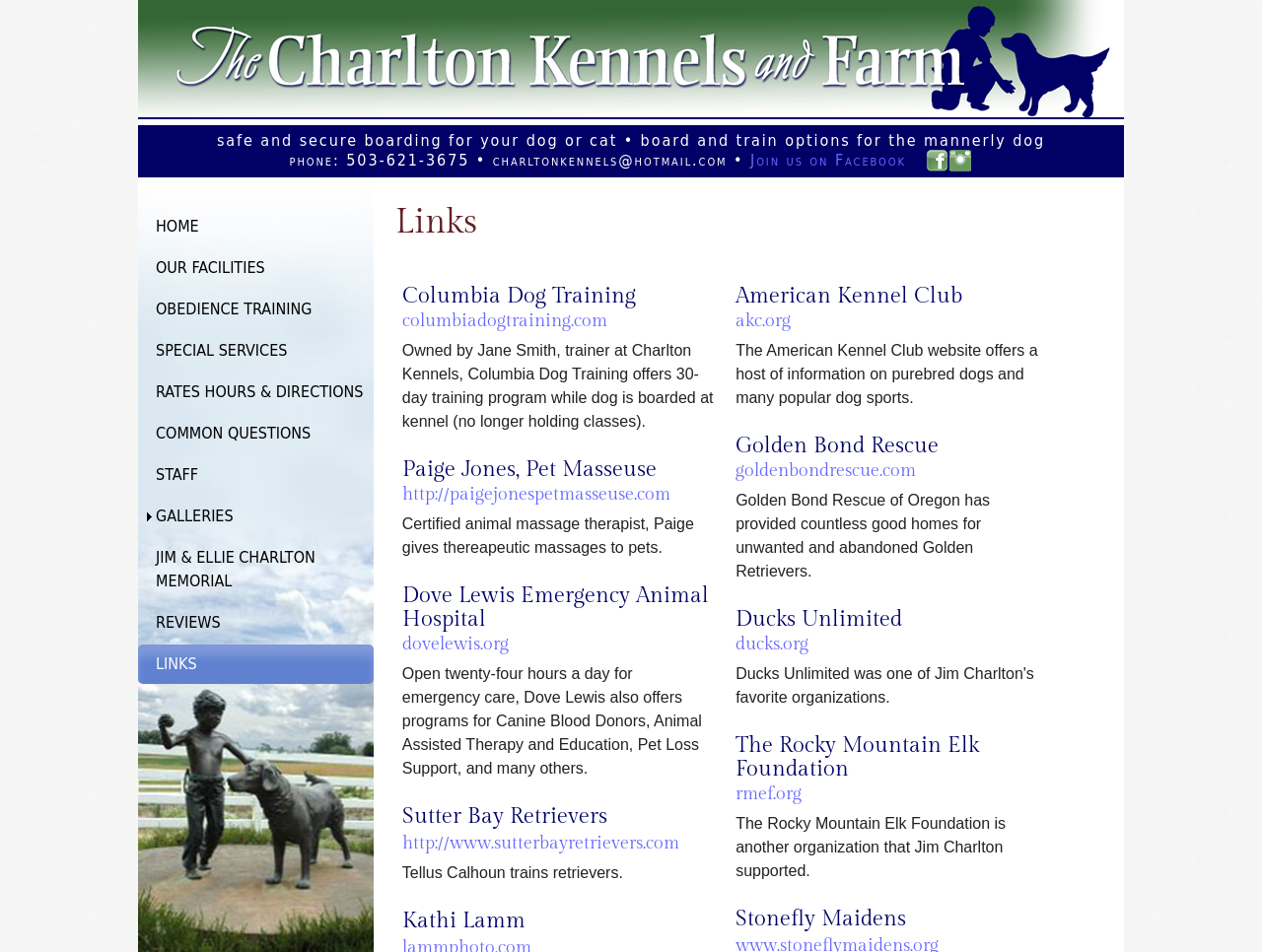Identify the bounding box coordinates for the element you need to click to achieve the following task: "Click the 'HOME' link". The coordinates must be four float values ranging from 0 to 1, formatted as [left, top, right, bottom].

[0.109, 0.217, 0.296, 0.259]